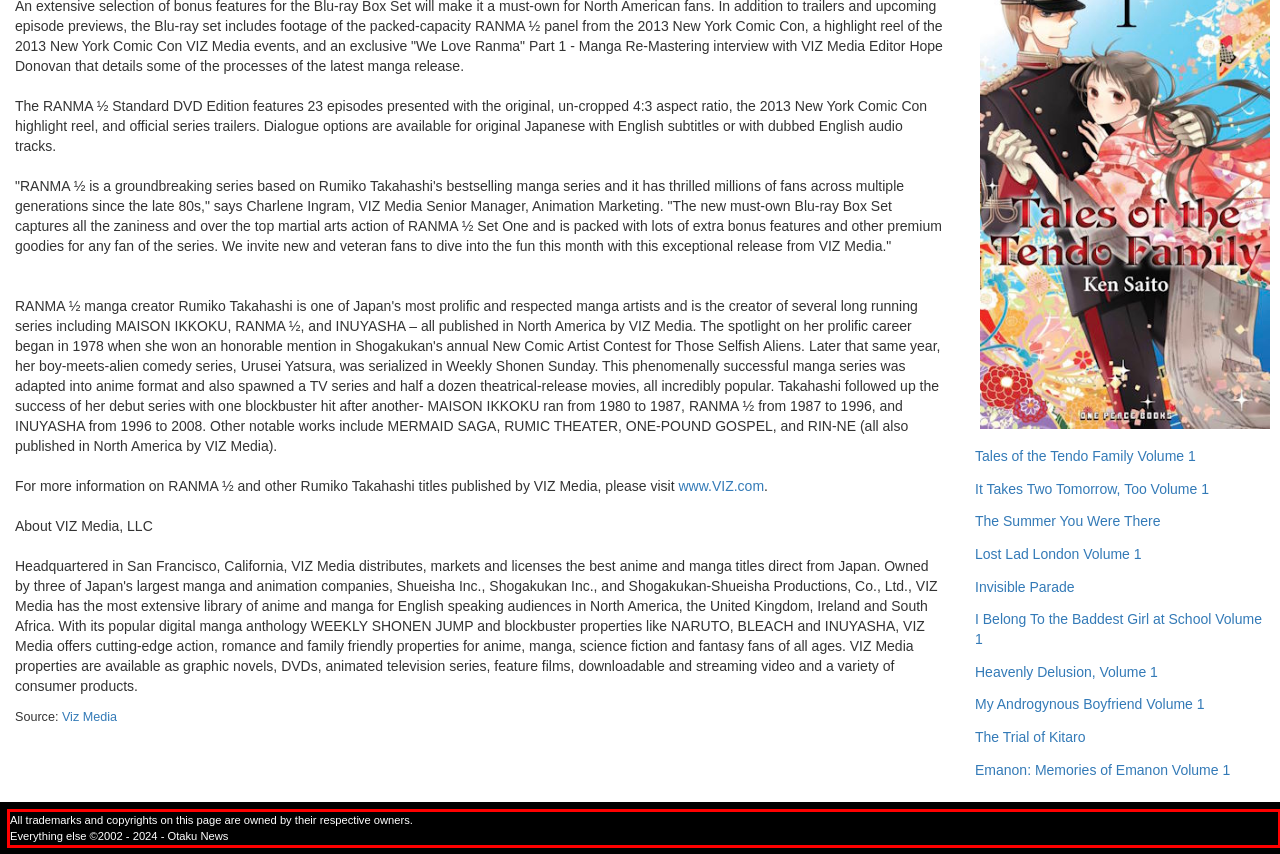You are provided with a webpage screenshot that includes a red rectangle bounding box. Extract the text content from within the bounding box using OCR.

All trademarks and copyrights on this page are owned by their respective owners. Everything else ©2002 - 2024 - Otaku News